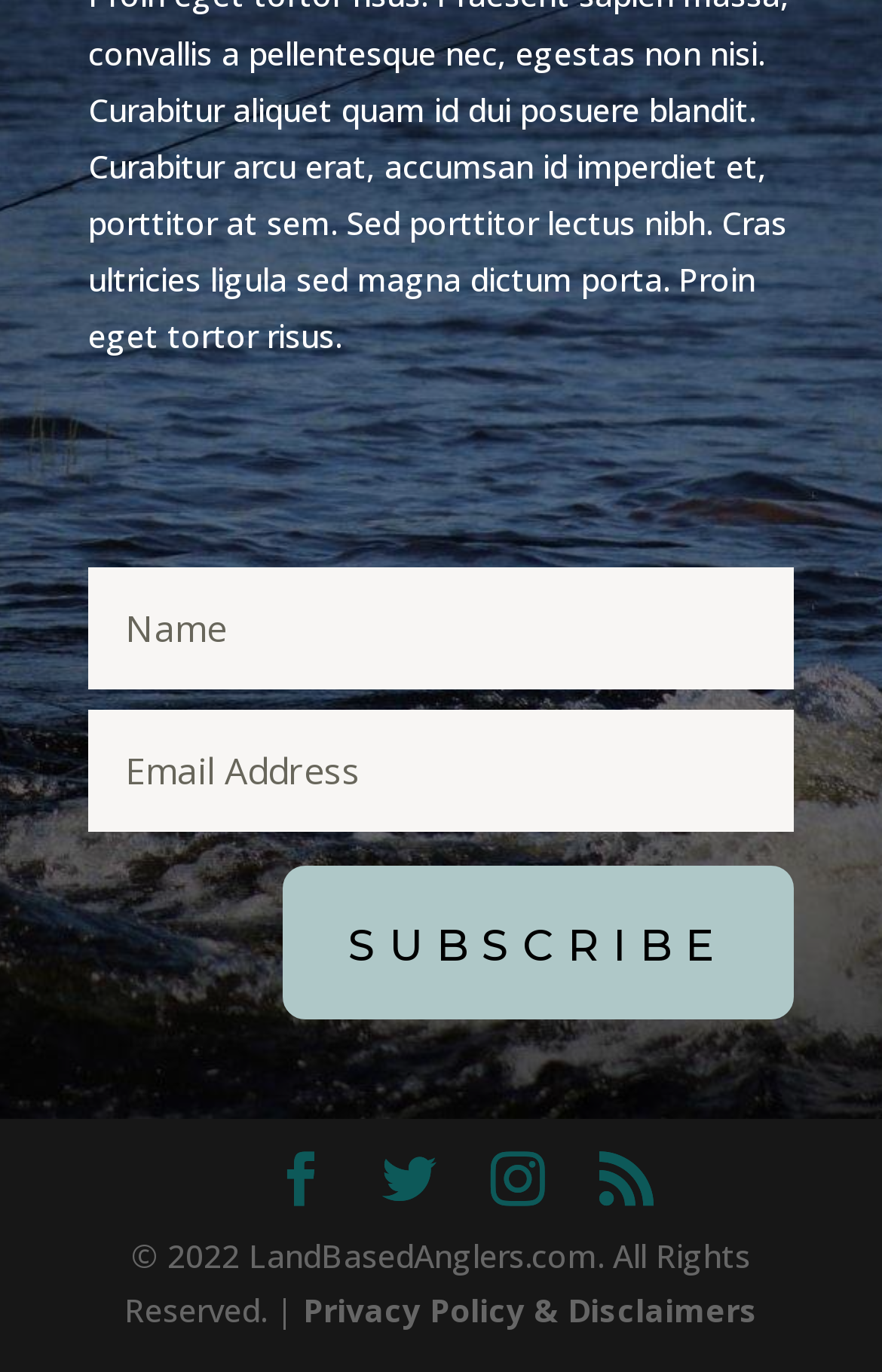Carefully examine the image and provide an in-depth answer to the question: What is the copyright year?

The StaticText element with ID 120 contains the copyright information, which includes the year '2022', indicating that the copyright year is 2022.